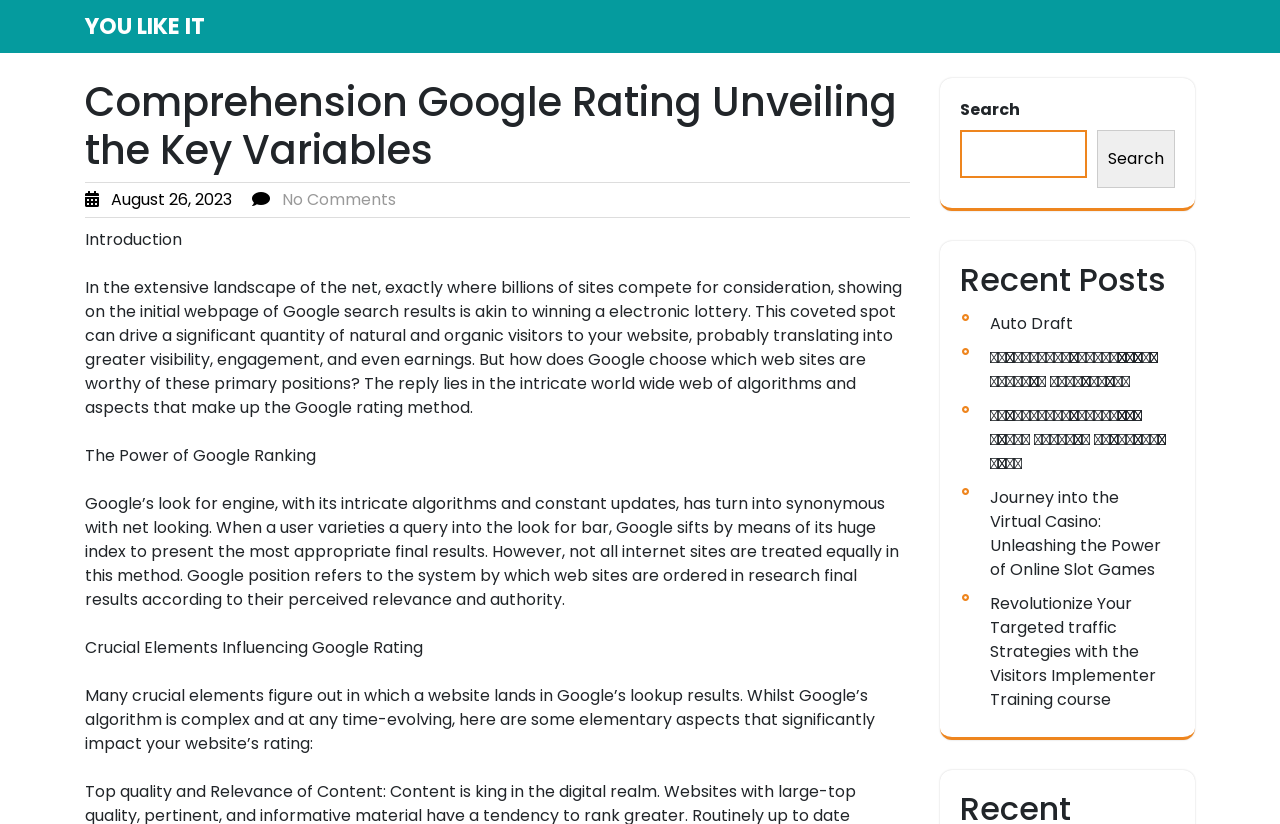Answer the question with a brief word or phrase:
What is the topic of the webpage?

Google rating and its key variables